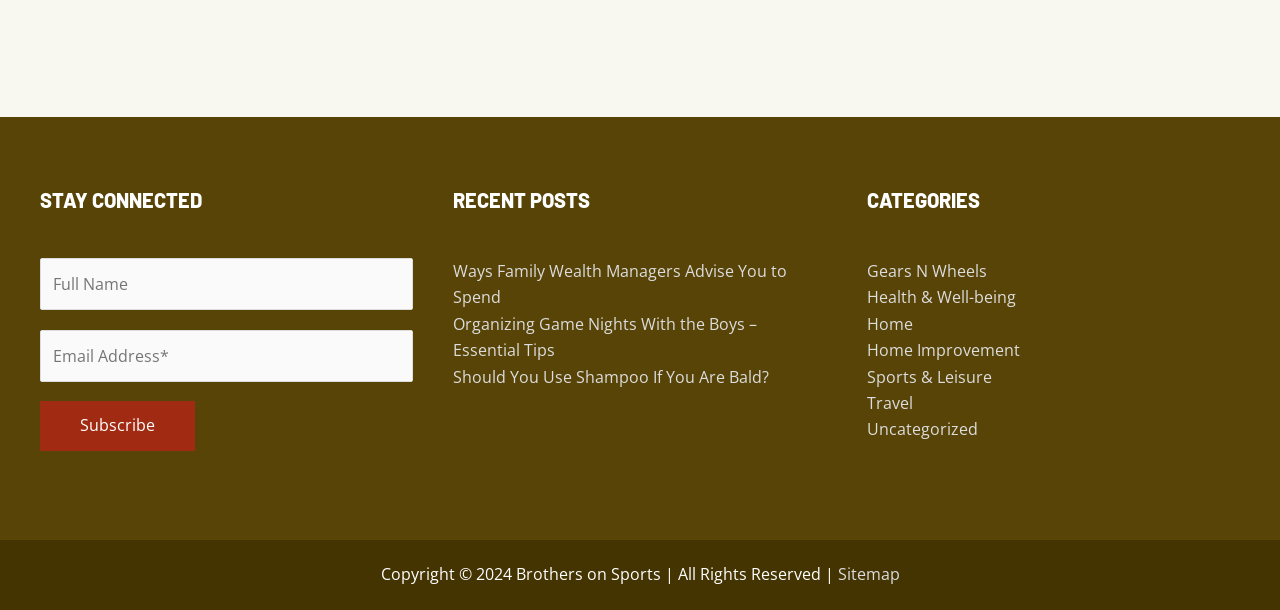Answer the question in a single word or phrase:
What is the copyright year?

2024